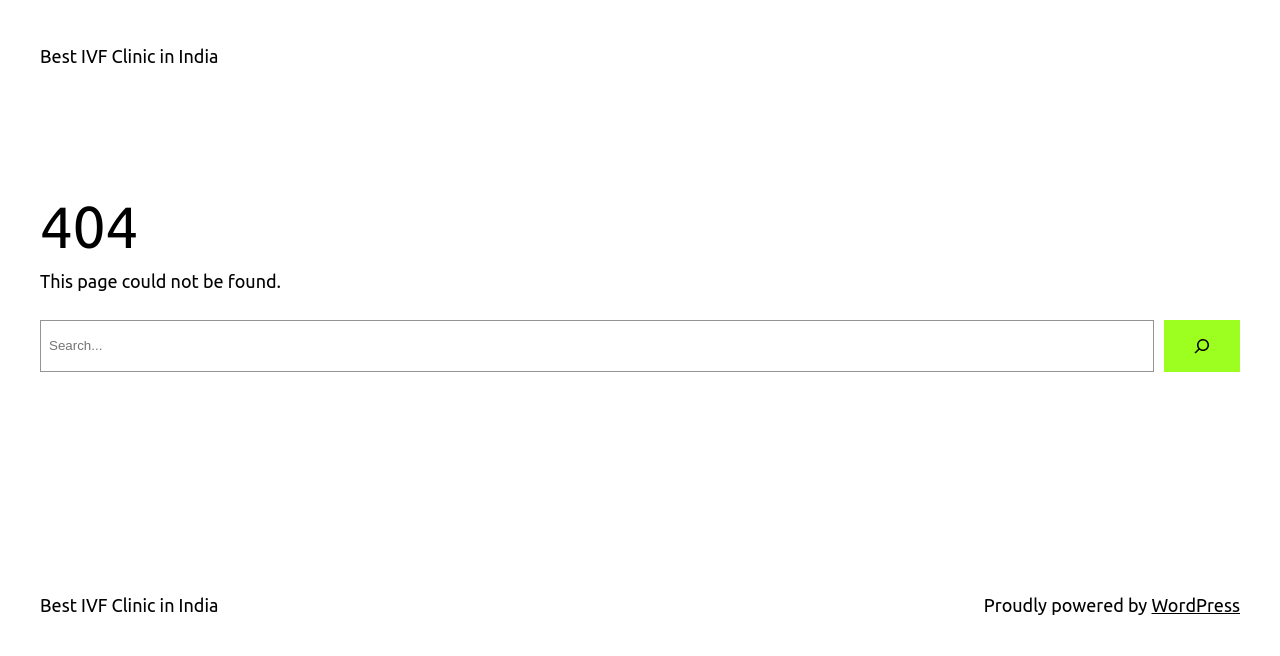Is there a link to the 'Best IVF Clinic in India' on this page?
We need a detailed and meticulous answer to the question.

I found two link elements with the text 'Best IVF Clinic in India' on this page, one as a child of the Root Element and another as a child of the contentinfo element.